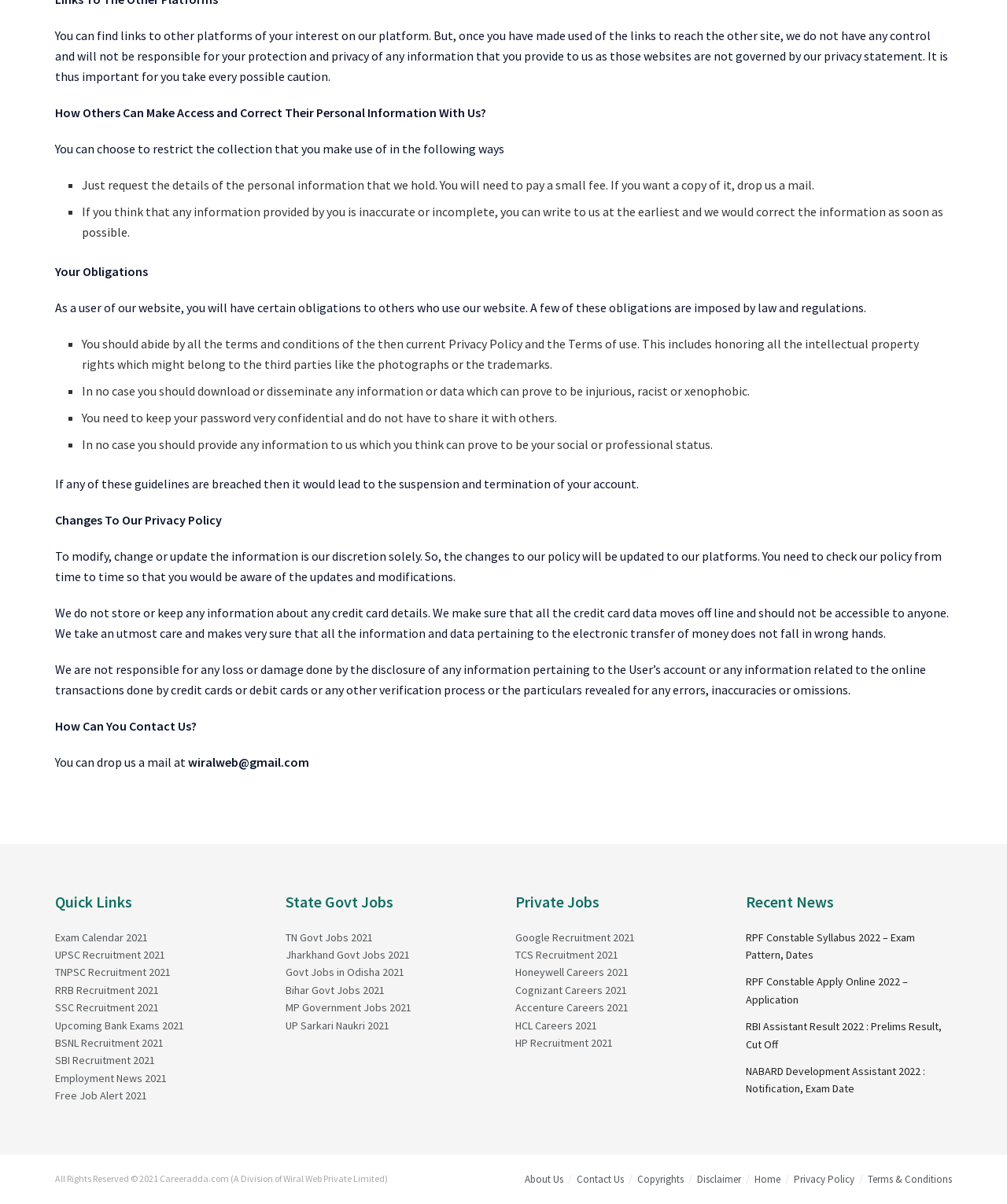Please determine the bounding box coordinates for the UI element described as: "Disclaimer".

[0.692, 0.974, 0.736, 0.985]